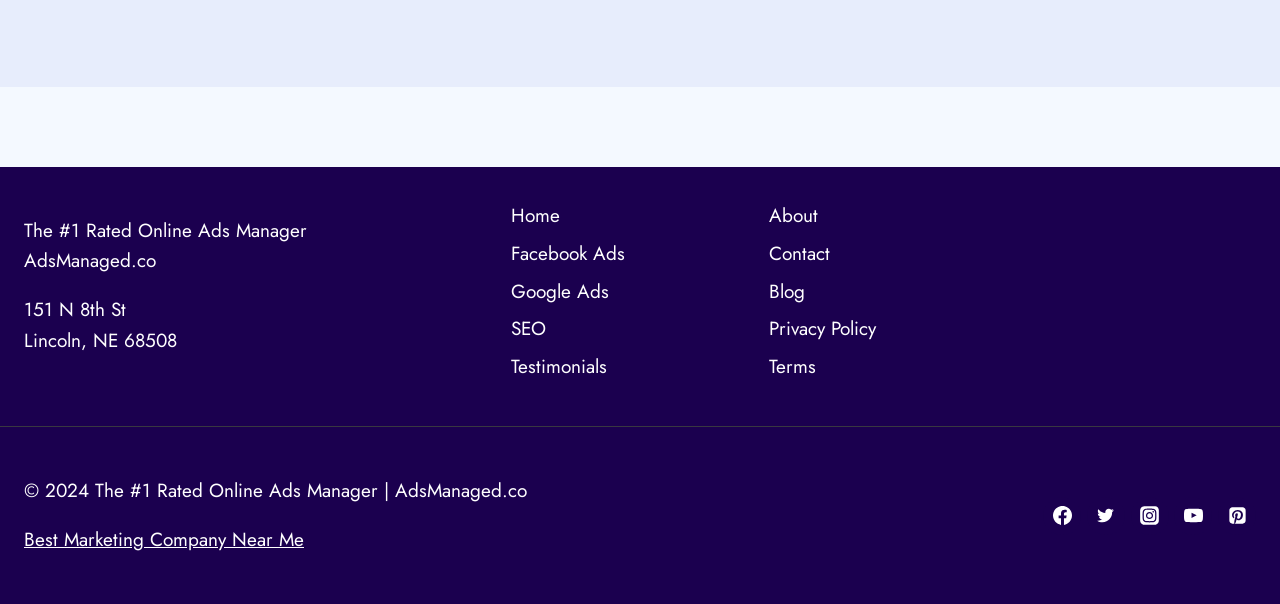What is the address of the company? Analyze the screenshot and reply with just one word or a short phrase.

151 N 8th St, Lincoln, NE 68508